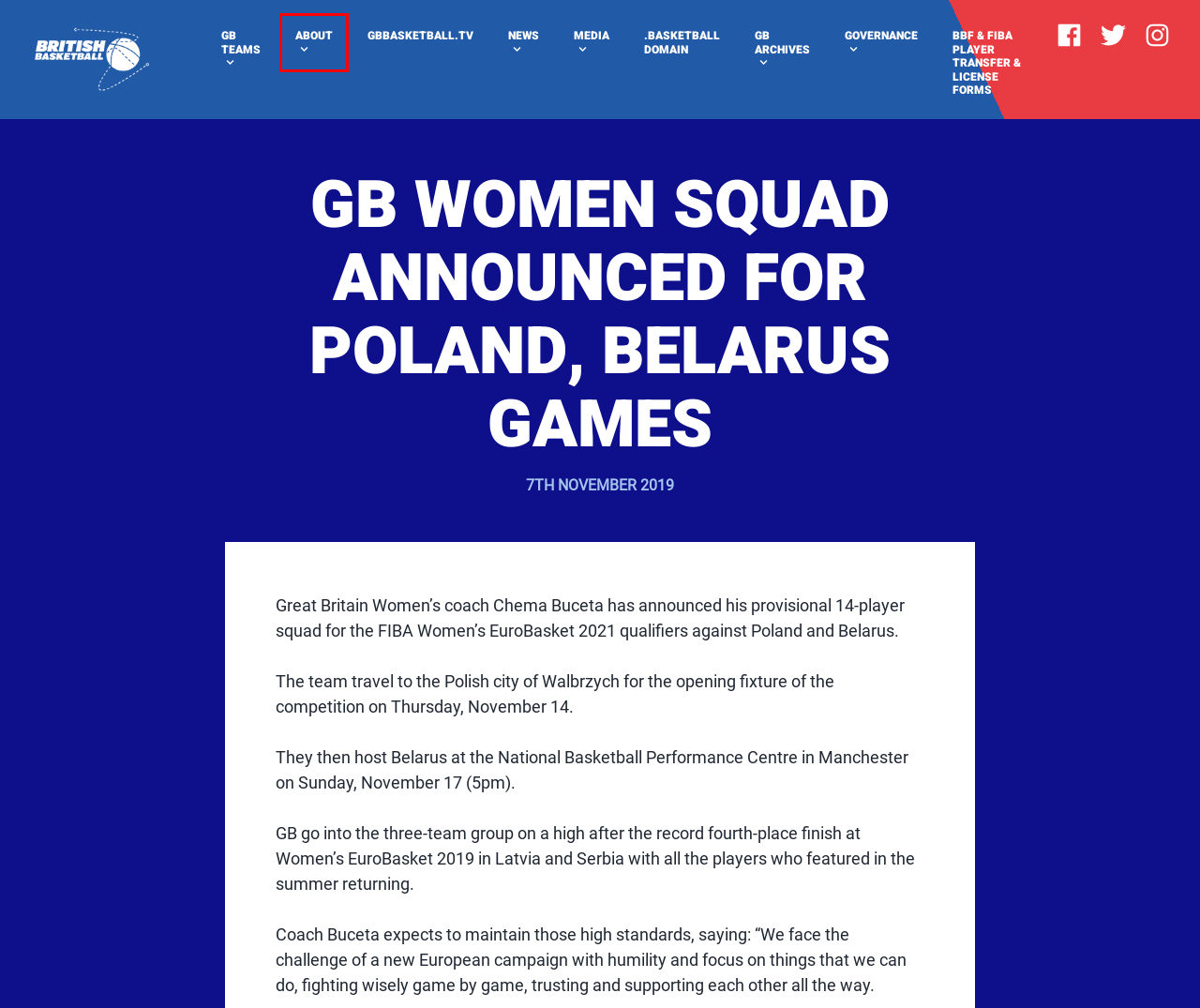You have a screenshot of a webpage with a red bounding box around an element. Choose the best matching webpage description that would appear after clicking the highlighted element. Here are the candidates:
A. News – British Basketball
B. Media – British Basketball
C. Governance – British Basketball
D. BBF & FIBA Player Transfer & License Forms – British Basketball
E. British Basketball – Home of GB Basketball
F. GB Archives – British Basketball
G. GBBasketball.TV – British Basketball
H. About – British Basketball

H